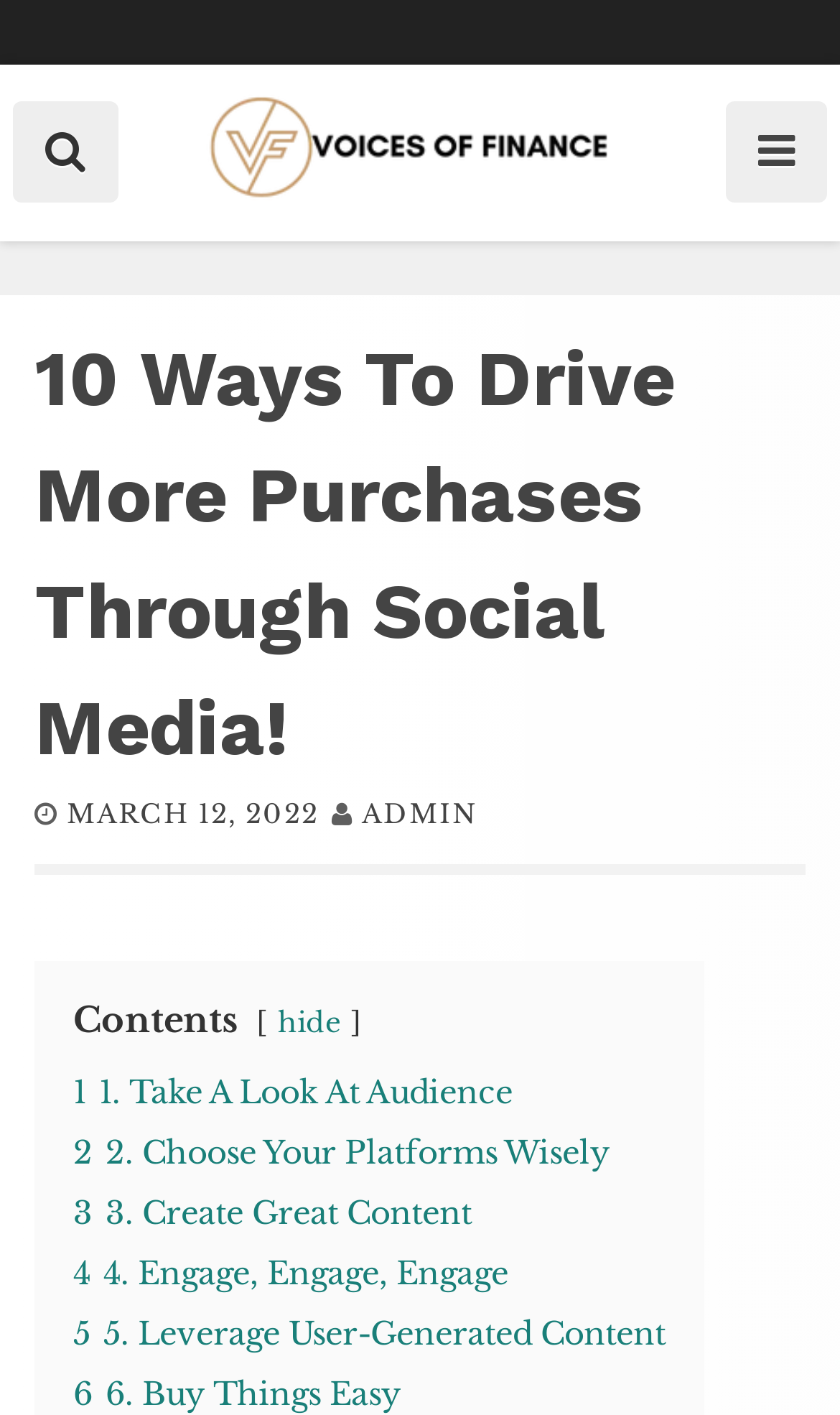Please identify the bounding box coordinates of the element I need to click to follow this instruction: "Click the 1 1. Take A Look At Audience link".

[0.087, 0.759, 0.61, 0.787]